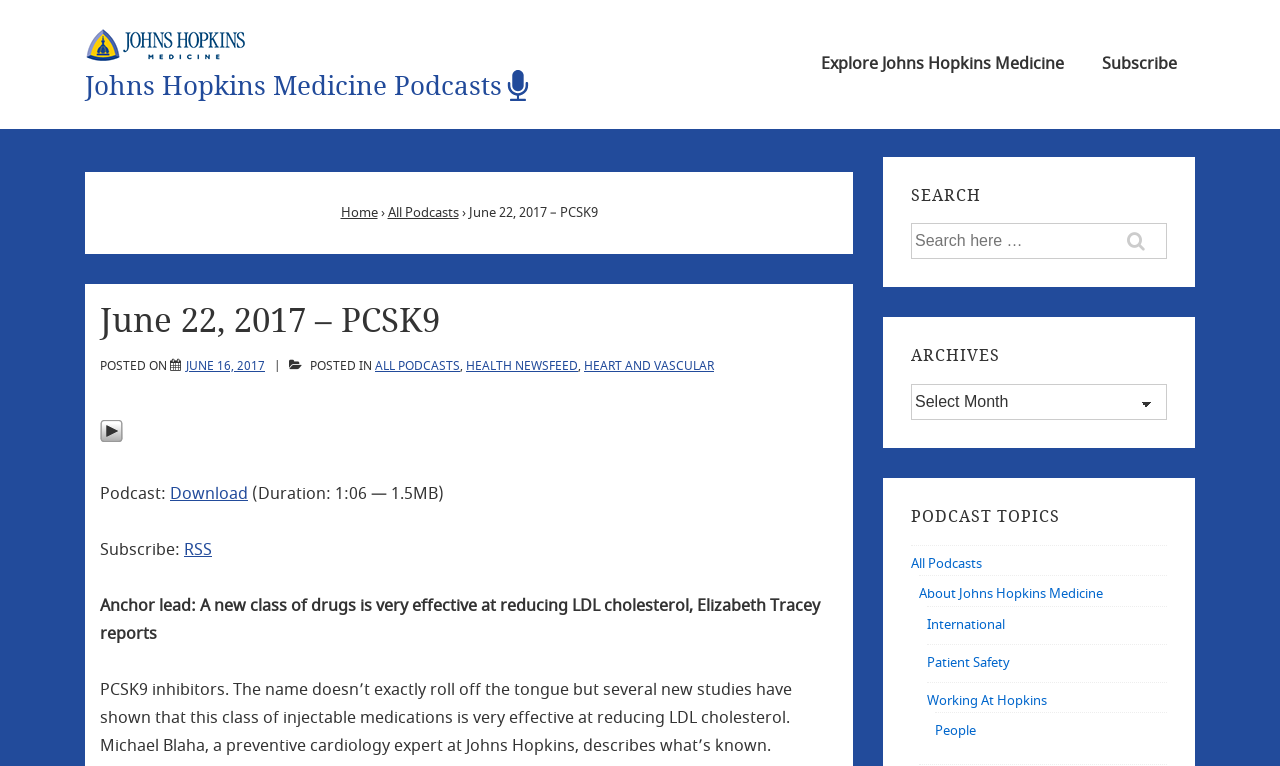Identify the bounding box coordinates of the clickable region required to complete the instruction: "Follow on Twitter". The coordinates should be given as four float numbers within the range of 0 and 1, i.e., [left, top, right, bottom].

None